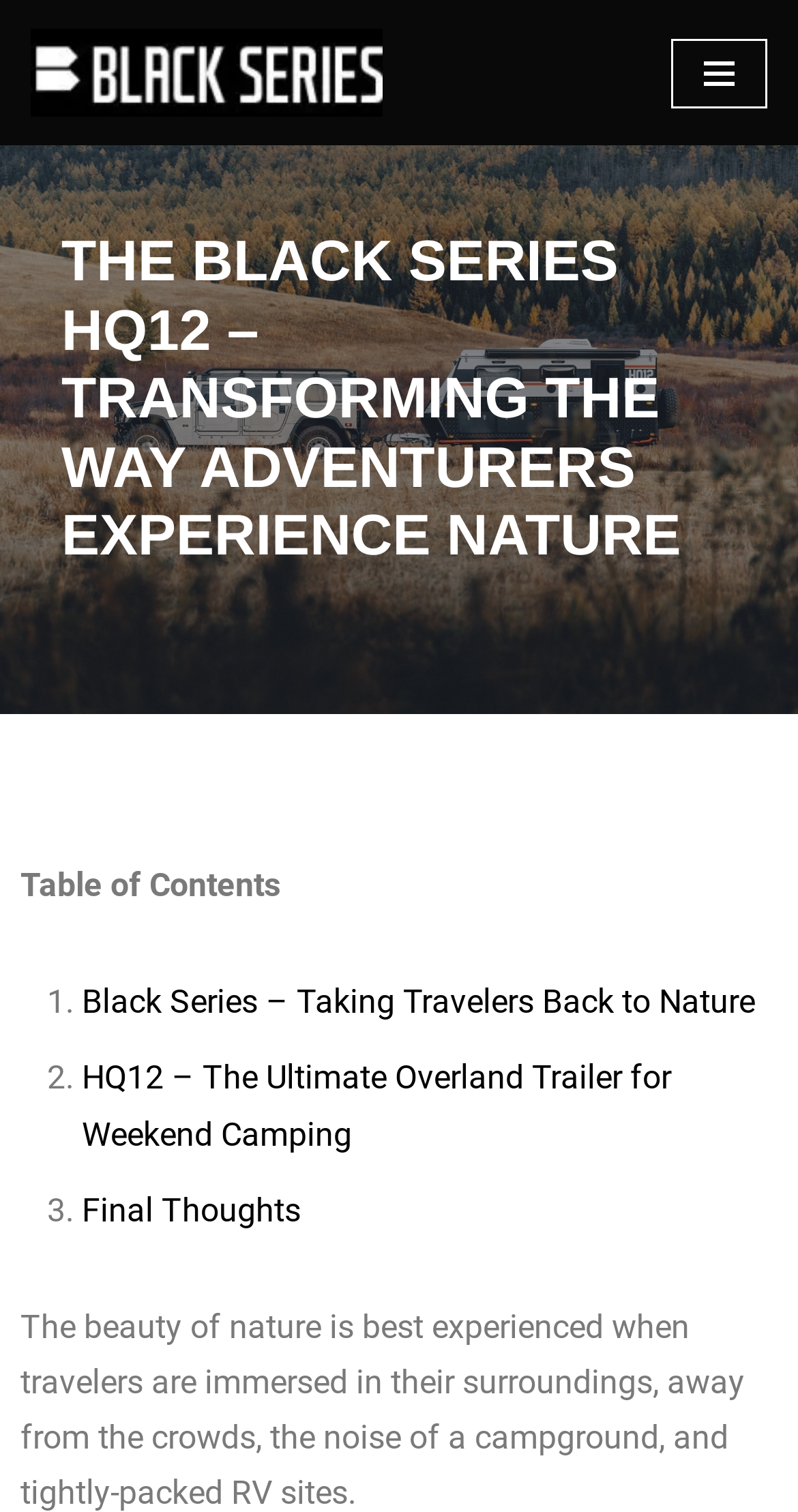Respond to the question with just a single word or phrase: 
What is the name of the RV manufacturer?

Black Series